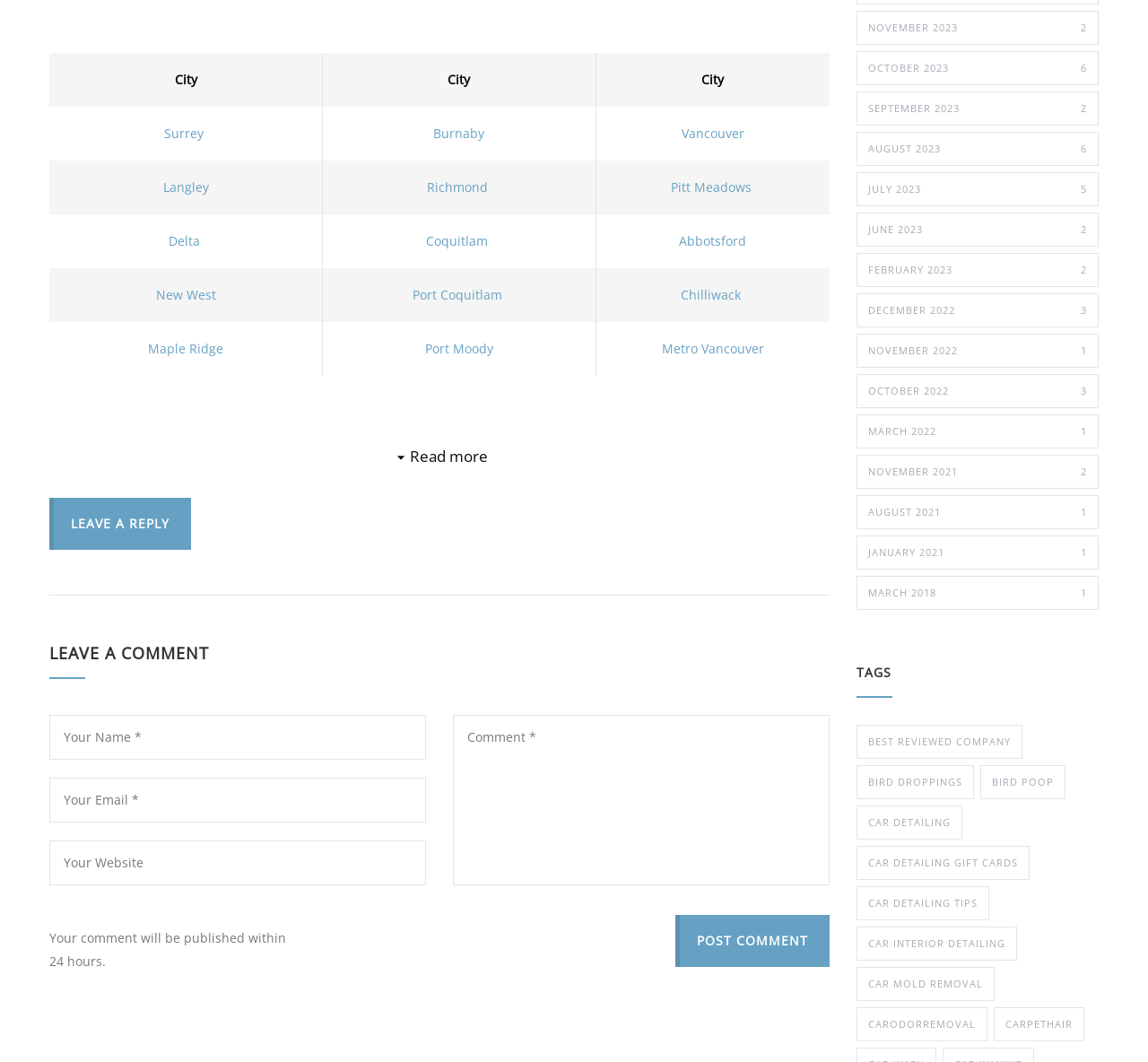Predict the bounding box coordinates of the area that should be clicked to accomplish the following instruction: "Leave a reply". The bounding box coordinates should consist of four float numbers between 0 and 1, i.e., [left, top, right, bottom].

[0.043, 0.469, 0.166, 0.518]